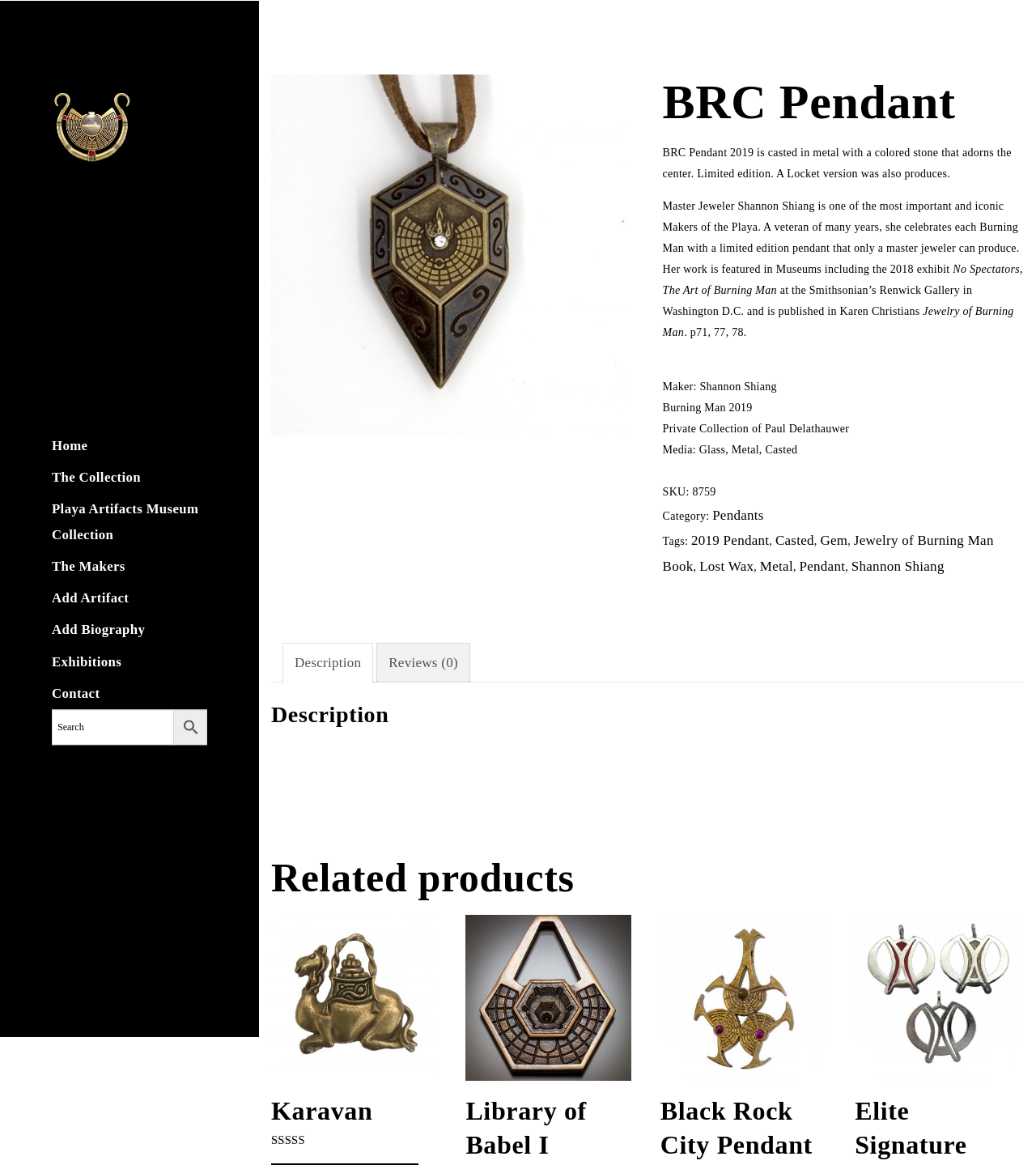Create a detailed summary of the webpage's content and design.

This webpage is about a product called "BRC Pendant" from Playa Makers. At the top, there is a navigation menu with links to "Home", "The Collection", "Playa Artifacts Museum Collection", "The Makers", "Add Artifact", "Add Biography", "Exhibitions", and "Contact". Next to the navigation menu, there is a search bar with a magnifying glass icon.

Below the navigation menu, there is a large image of the BRC Pendant, which is a metal pendant with a colored stone in the center. To the right of the image, there is a heading that reads "BRC Pendant" and a description of the product, stating that it is a limited edition pendant cast in metal with a colored stone, created by Master Jeweler Shannon Shiang.

Below the product description, there are several paragraphs of text that provide more information about the product, including its features, materials, and the artist who created it. The text also mentions that the product is featured in a museum exhibit and a book called "Jewelry of Burning Man".

To the right of the text, there are several links to related categories, such as "Pendants", "2019 Pendant", "Casted", "Gem", and "Jewelry of Burning Man Book". There are also several tabs at the bottom of the page, including "Description" and "Reviews (0)", which allow users to switch between different sections of the product page.

At the very bottom of the page, there is a section called "Related products", which features a link to a product called "Karavan" with a rating of 5 out of 5 stars, as well as an image of the product.